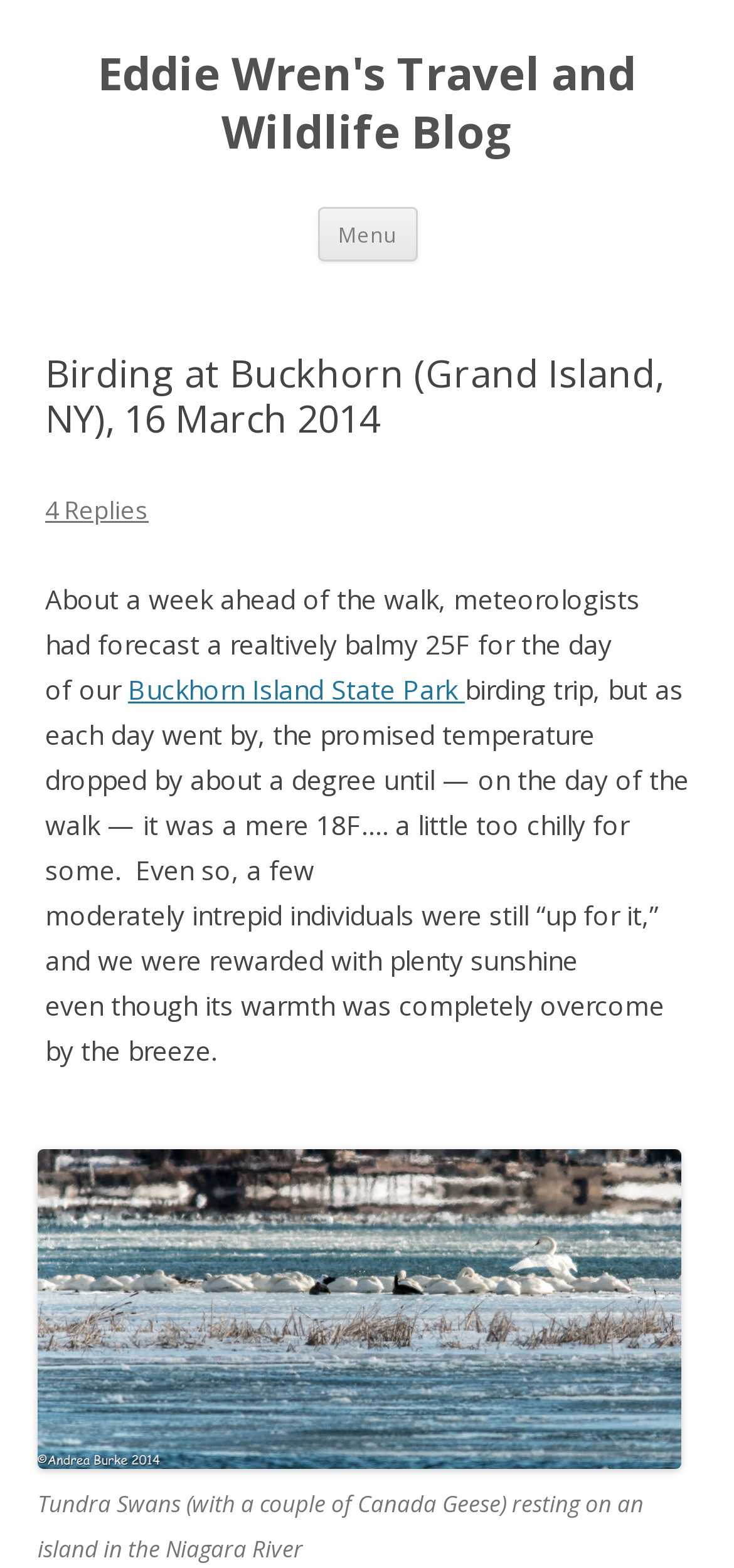Identify and provide the bounding box for the element described by: "4 Replies".

[0.062, 0.315, 0.203, 0.336]